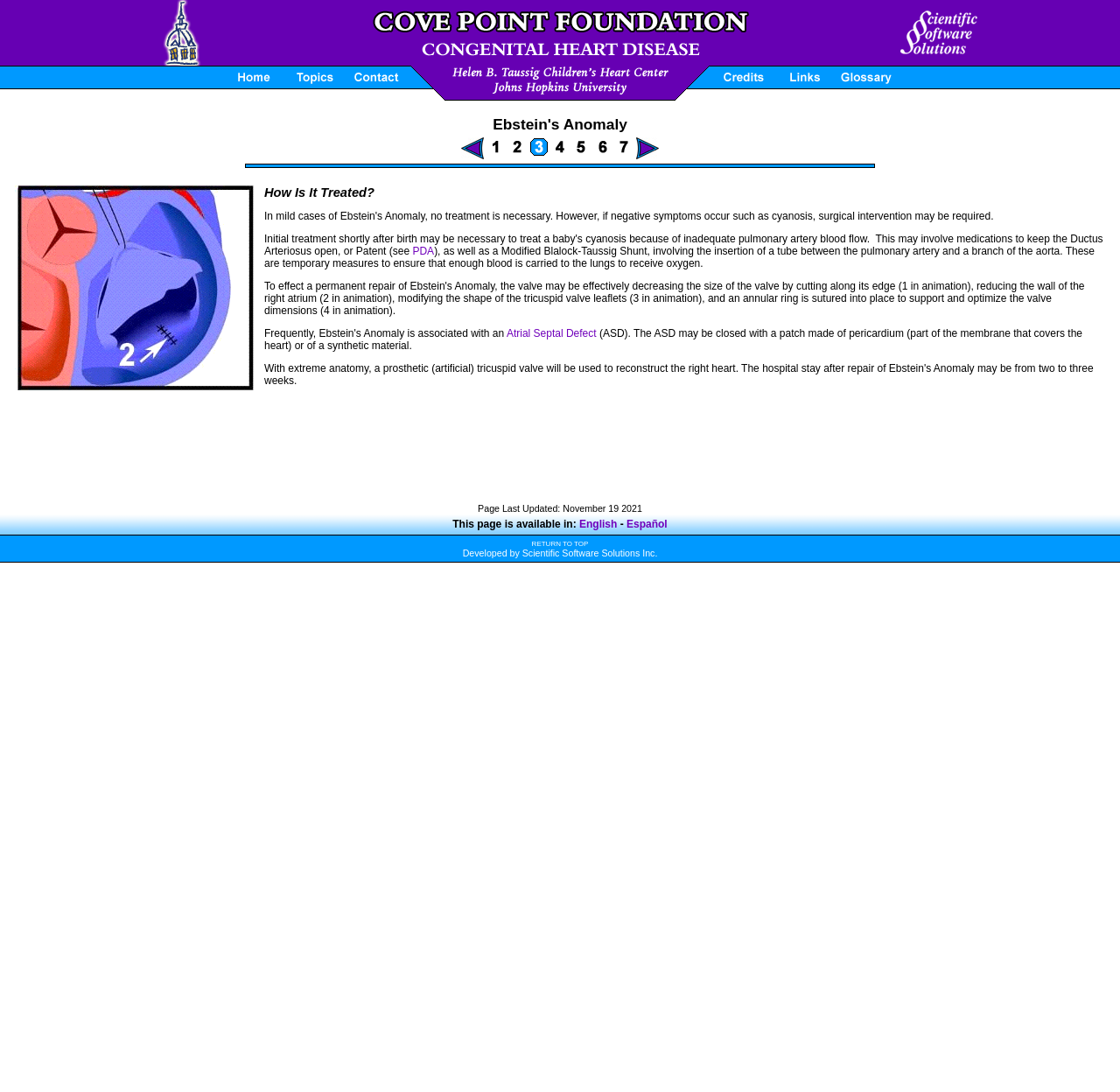Detail the various sections and features present on the webpage.

The webpage is about Ebstein's Anomaly, a congenital heart disease. At the top, there is a header section with a logo and a navigation menu. The logo is an image located at the top-left corner, and the navigation menu is divided into three sections. The first section has three links: "Home Page", "Topic List", and "Contact". The second section has a single link: "Cove Point Foundation". The third section has three links: "Credits", "Links Page", and "Glossary".

Below the header section, there is a main content area that takes up most of the page. The content is divided into two sections. The first section has a title "Ebstein's Anomaly" and a brief description of the disease. The second section is a detailed article about Ebstein's Anomaly, including its effects, treatment options, and adult information. The article is divided into several subsections, each with a heading and a brief description.

On the left side of the main content area, there is a navigation menu with links to previous and next pages, as well as links to specific sections of the article, such as "What Is It?", "What Are Its Effects?", "How Is It Treated?", and others.

There are several images throughout the page, including a logo, navigation icons, and illustrations of the heart and its anatomy. The overall layout is organized and easy to follow, with clear headings and concise text.